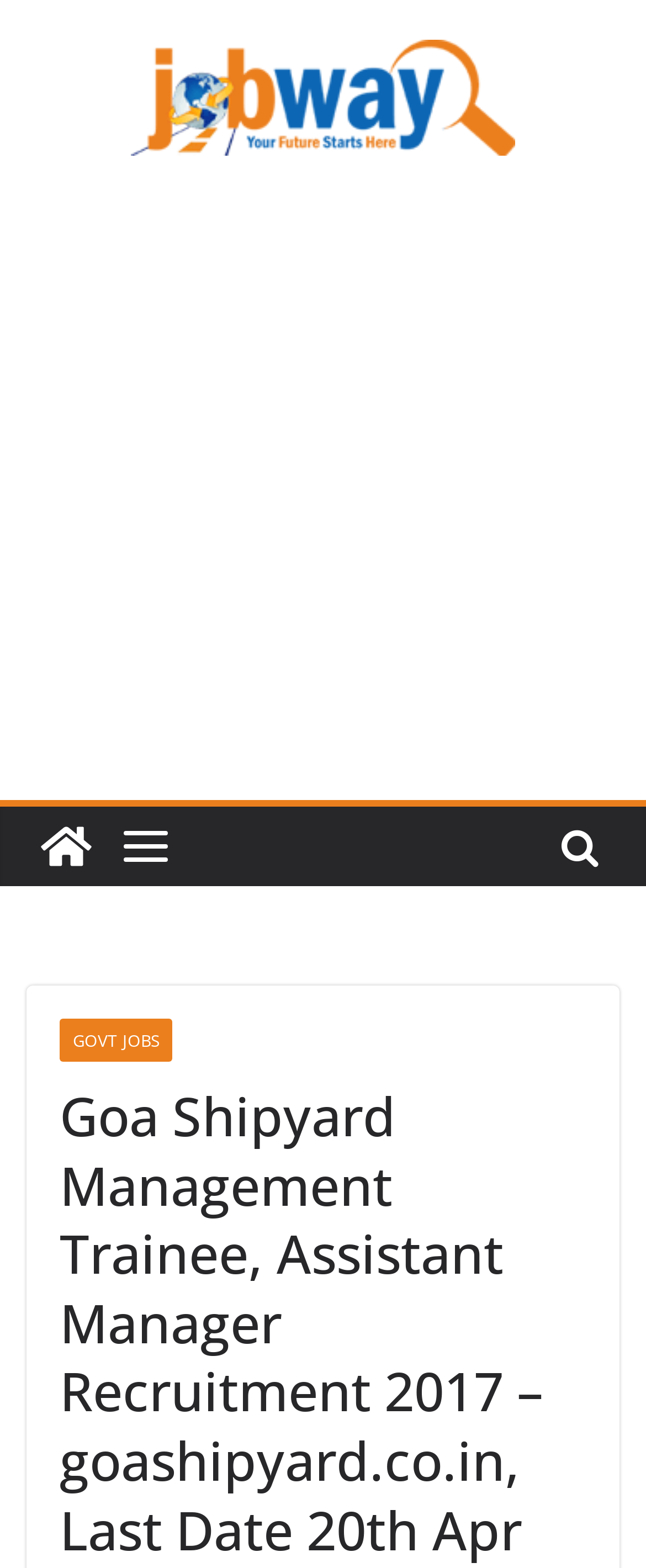Is there an image on the webpage?
Give a one-word or short phrase answer based on the image.

Yes